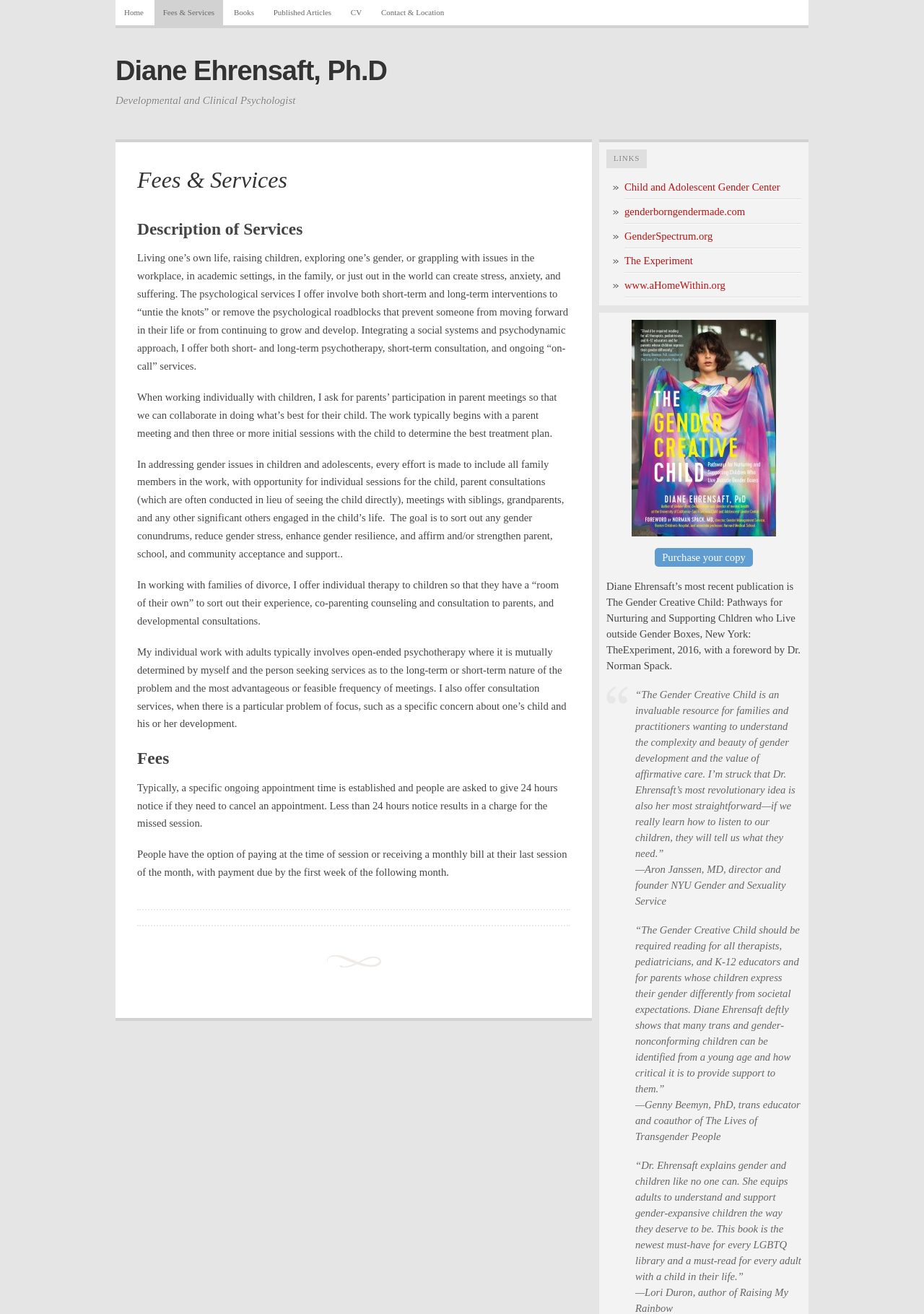How much notice is required for canceling an appointment?
Please answer the question with a detailed and comprehensive explanation.

On the webpage, I found a section describing the fees and services, which states that typically, a specific ongoing appointment time is established and people are asked to give 24 hours notice if they need to cancel an appointment.